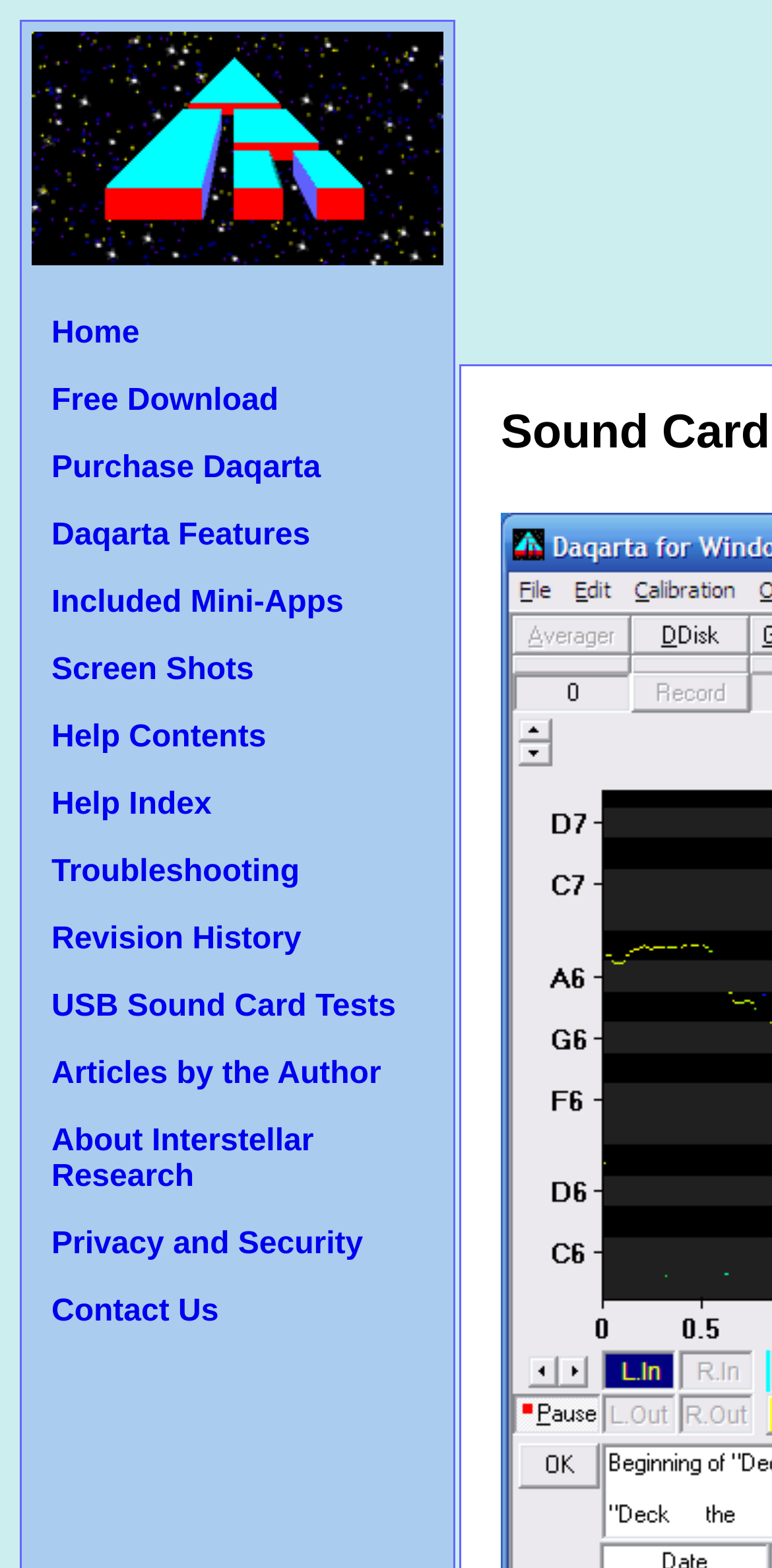Determine the bounding box coordinates for the area that needs to be clicked to fulfill this task: "Go to Screen Shots". The coordinates must be given as four float numbers between 0 and 1, i.e., [left, top, right, bottom].

[0.067, 0.417, 0.329, 0.438]